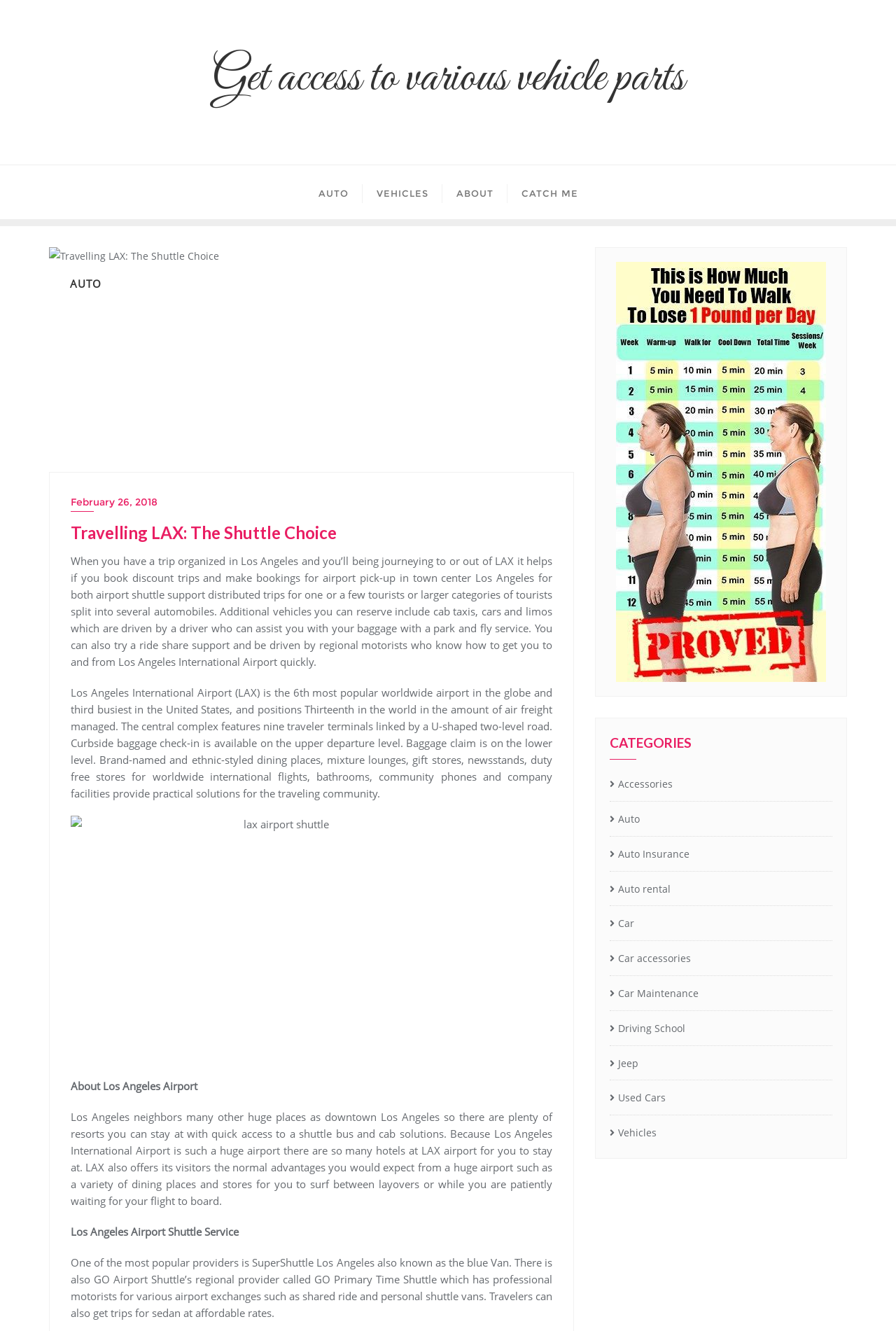Give a one-word or one-phrase response to the question: 
How many terminals are there in the central complex of LAX?

nine